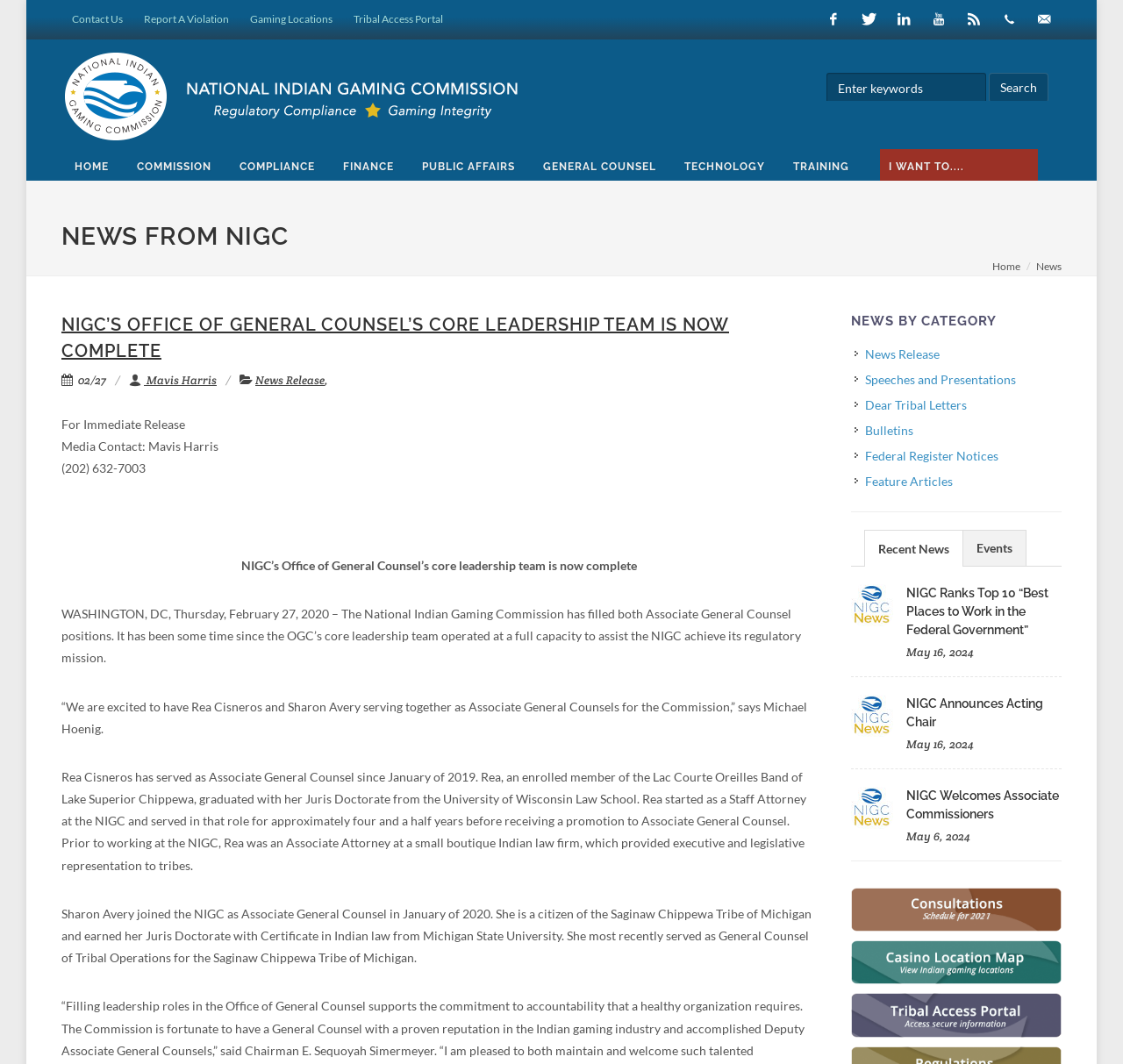Please identify the bounding box coordinates of the element that needs to be clicked to execute the following command: "Go to HOME page". Provide the bounding box using four float numbers between 0 and 1, formatted as [left, top, right, bottom].

[0.055, 0.132, 0.109, 0.165]